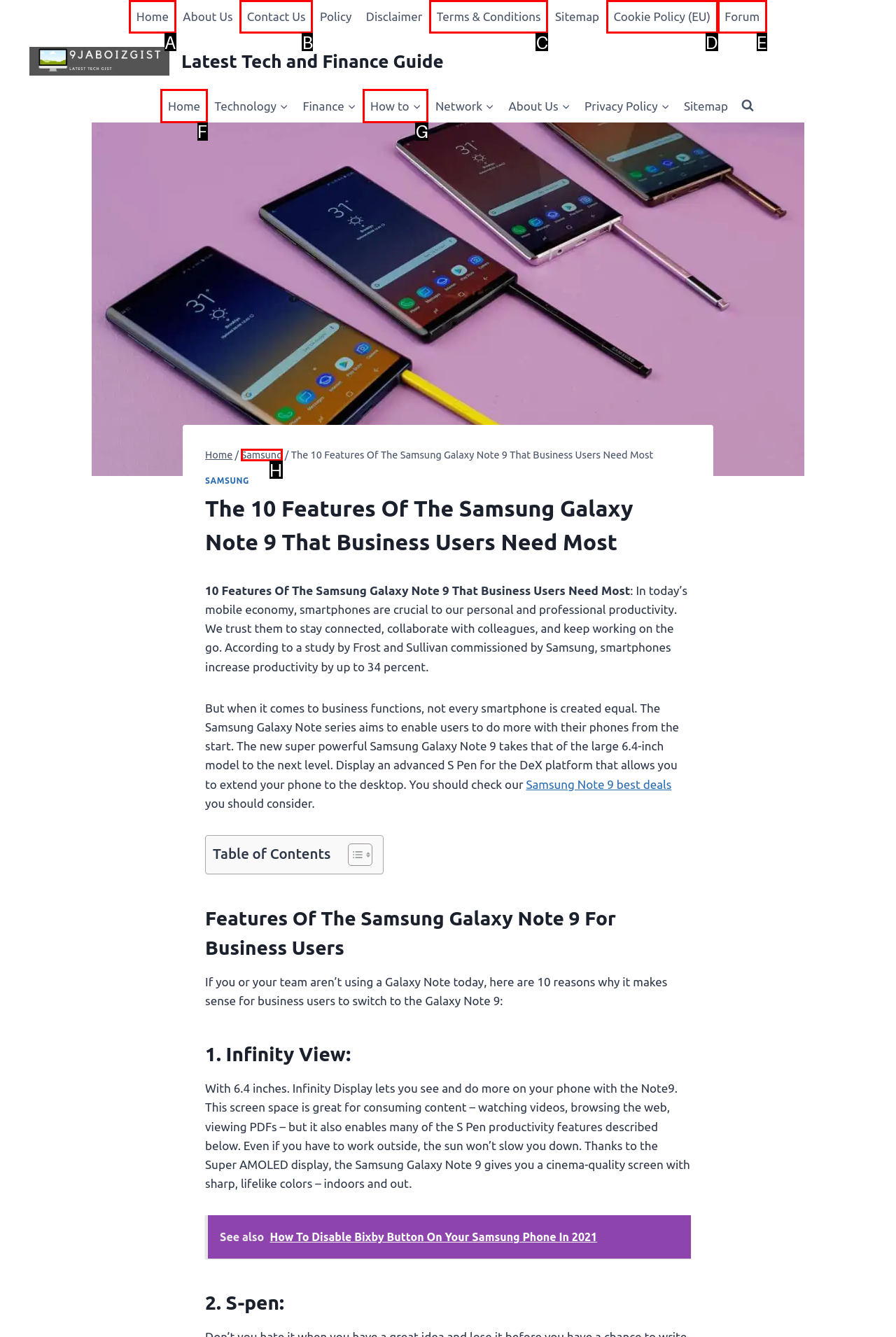Indicate which red-bounded element should be clicked to perform the task: Go to Samsung Answer with the letter of the correct option.

H